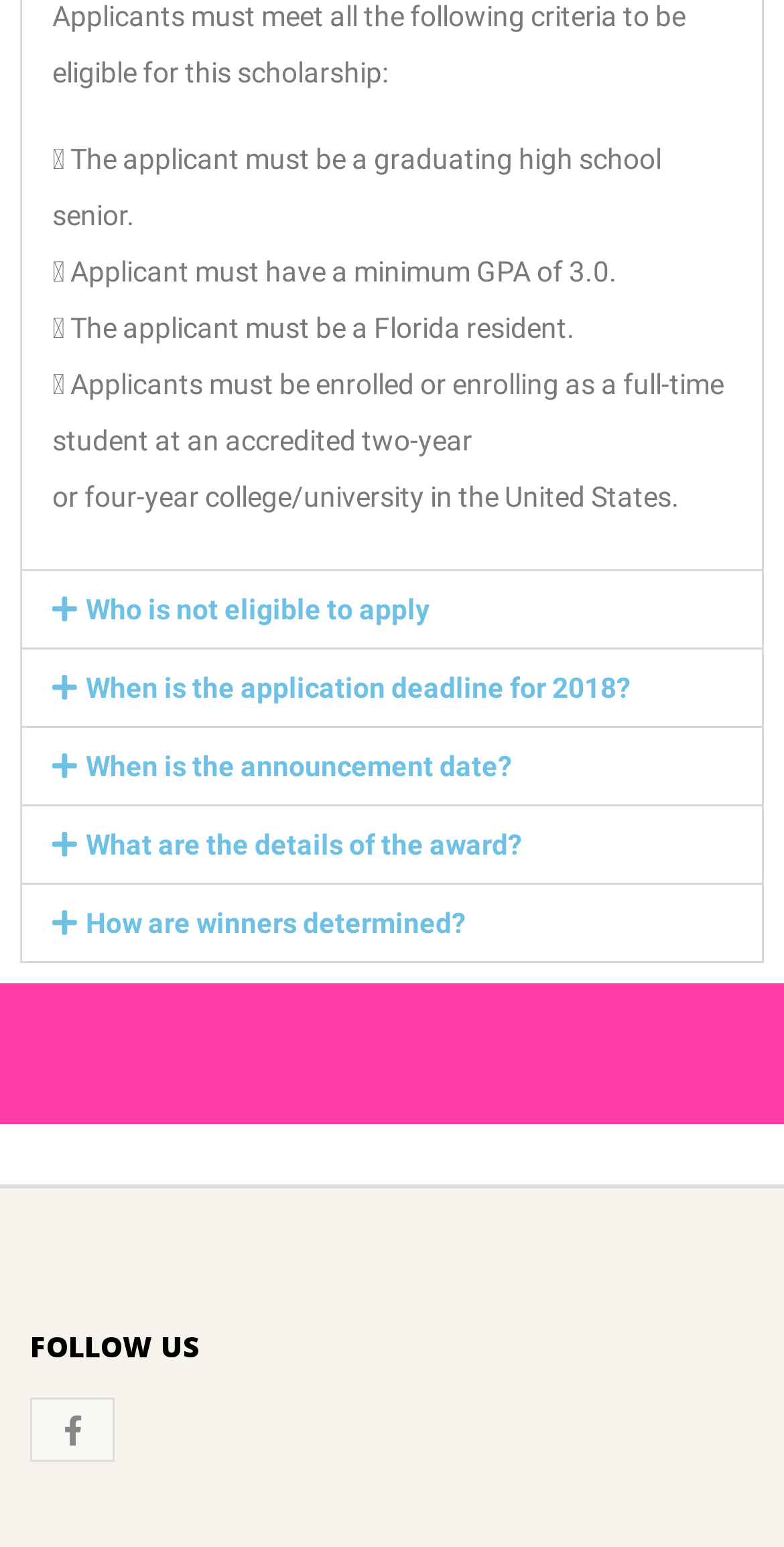Based on the provided description, "parent_node: FOLLOW US", find the bounding box of the corresponding UI element in the screenshot.

[0.038, 0.903, 0.146, 0.945]